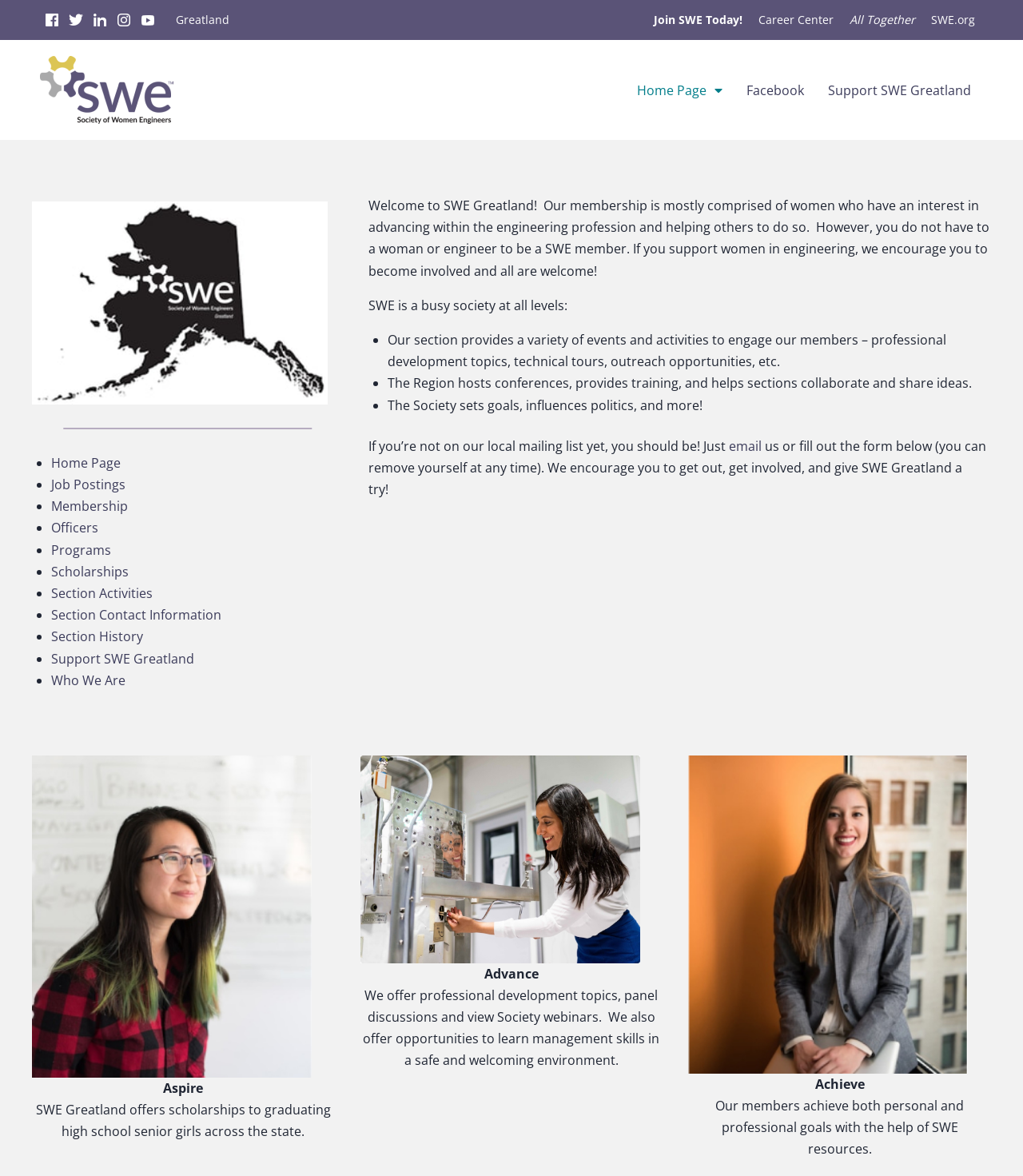How can one get involved with the organization?
Refer to the image and give a detailed answer to the query.

The way to get involved with the organization can be found in the static text element which states that if you're not on the local mailing list yet, you should be, and provides an option to email or fill out the form below.